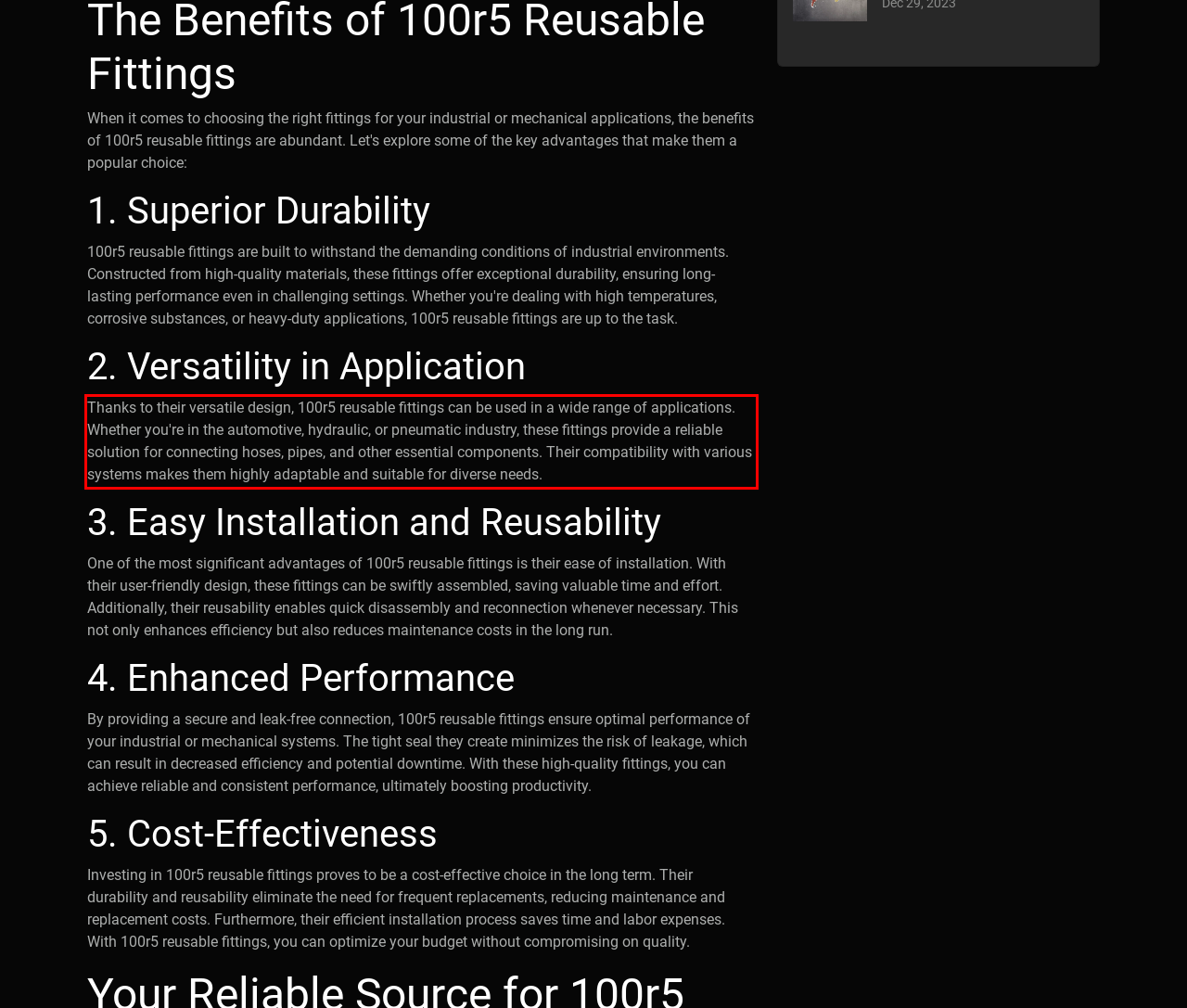You have a webpage screenshot with a red rectangle surrounding a UI element. Extract the text content from within this red bounding box.

Thanks to their versatile design, 100r5 reusable fittings can be used in a wide range of applications. Whether you're in the automotive, hydraulic, or pneumatic industry, these fittings provide a reliable solution for connecting hoses, pipes, and other essential components. Their compatibility with various systems makes them highly adaptable and suitable for diverse needs.